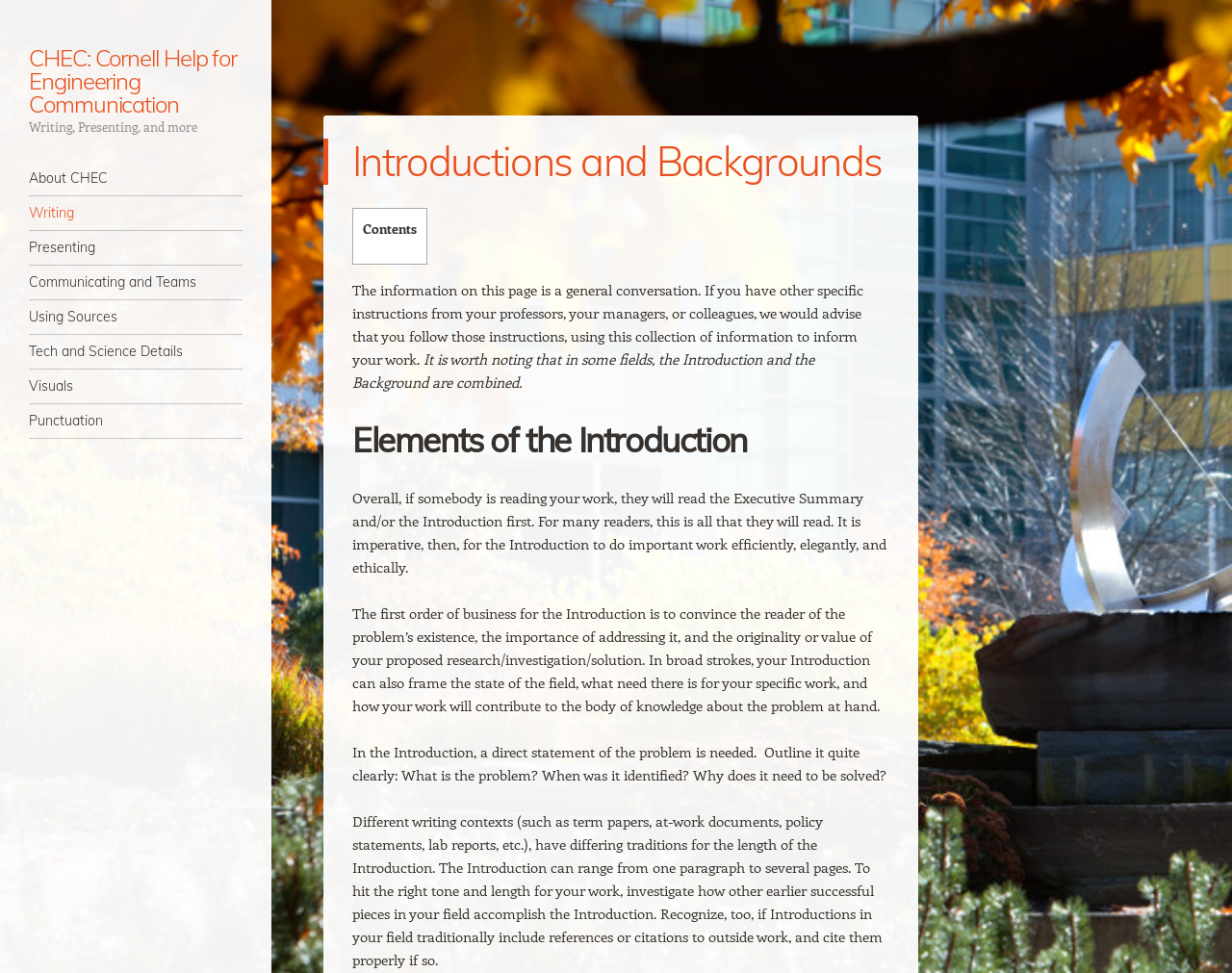Identify the main title of the webpage and generate its text content.

CHEC: Cornell Help for Engineering Communication